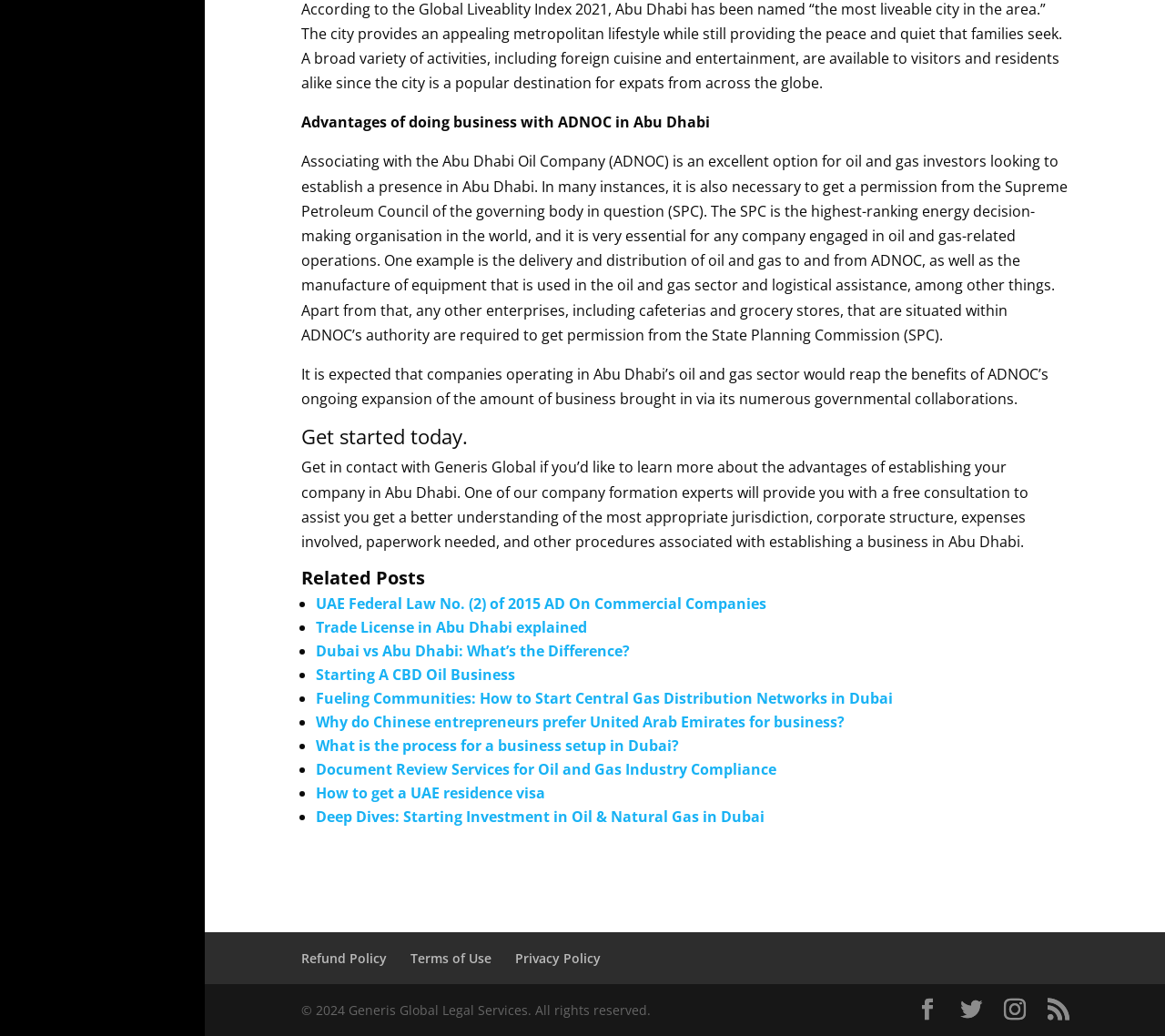Identify the bounding box coordinates of the section that should be clicked to achieve the task described: "View the Refund Policy".

[0.258, 0.917, 0.332, 0.933]